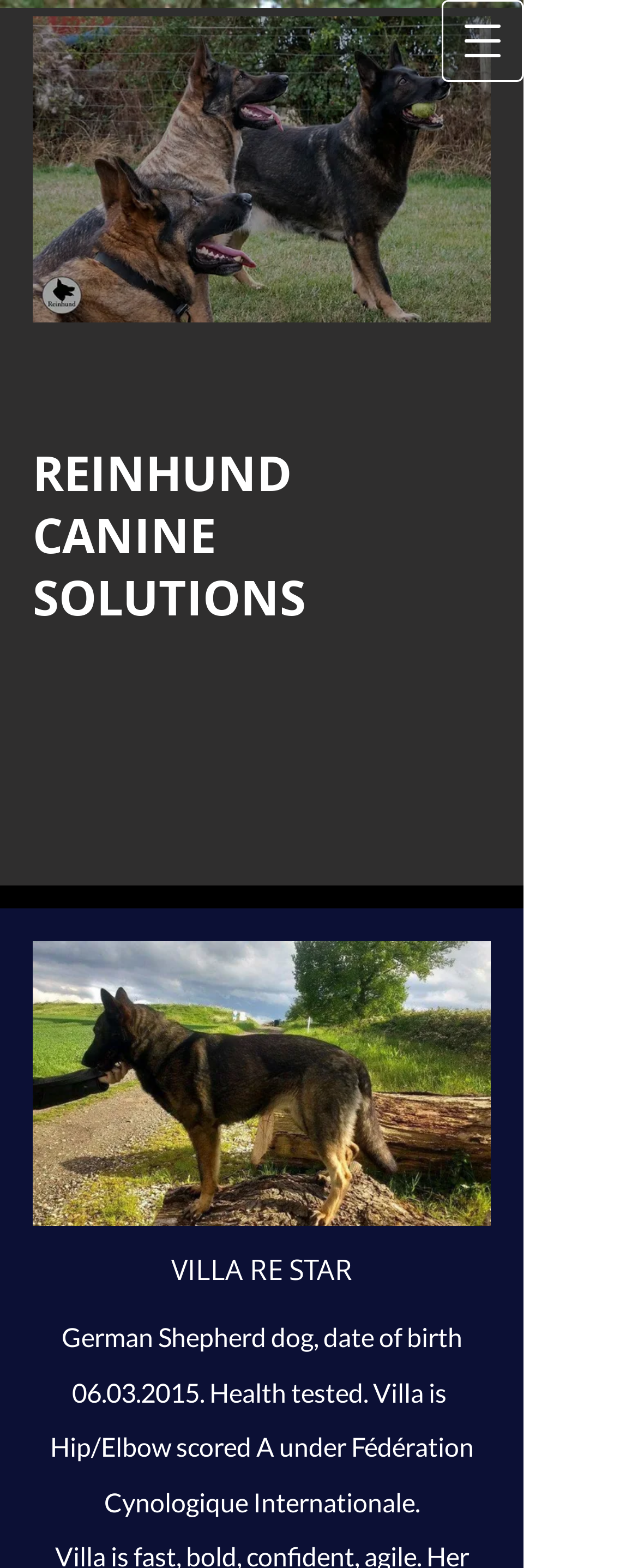Articulate a complete and detailed caption of the webpage elements.

The webpage appears to be a profile or information page about a dog, specifically a German Shepherd named Villa Re Star. 

At the top left of the page, there is a heading with no text, followed by a static text "REINHUND" and another static text "CANINE SOLUTIONS" below it. 

To the right of these headings, there is a large image that takes up most of the top section of the page. 

Below the image, there is a link with an image, which seems to be a logo or a button, and another static text with some spaces. 

On the top right corner, there is a button to open a navigation menu. 

When the navigation menu is opened, it displays an image, a heading "VILLA RE STAR", and some information about the dog, including its date of birth, health status, and hip/elbow scores.